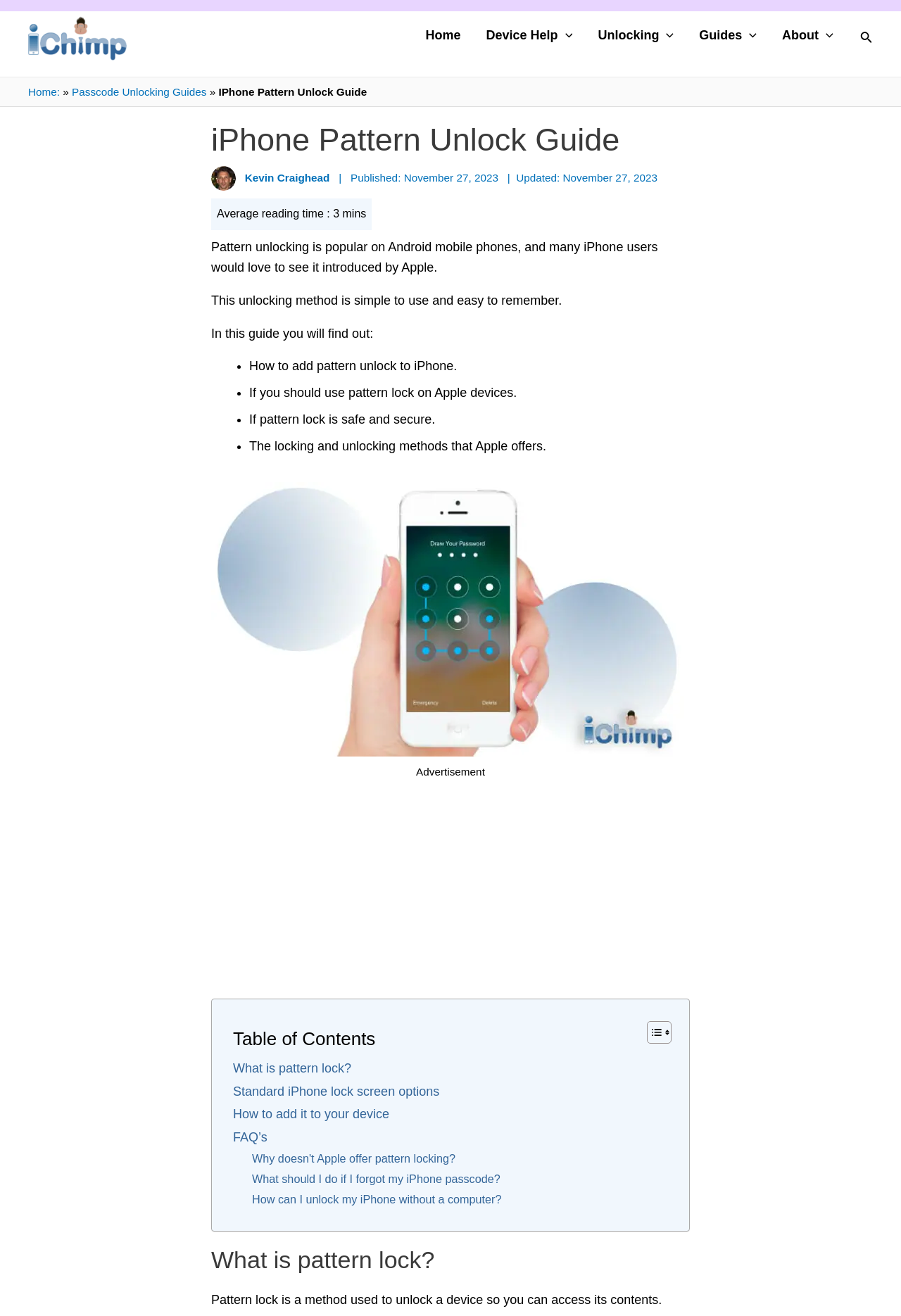Provide a brief response to the question below using a single word or phrase: 
What is the main topic of this guide?

iPhone Pattern Unlock